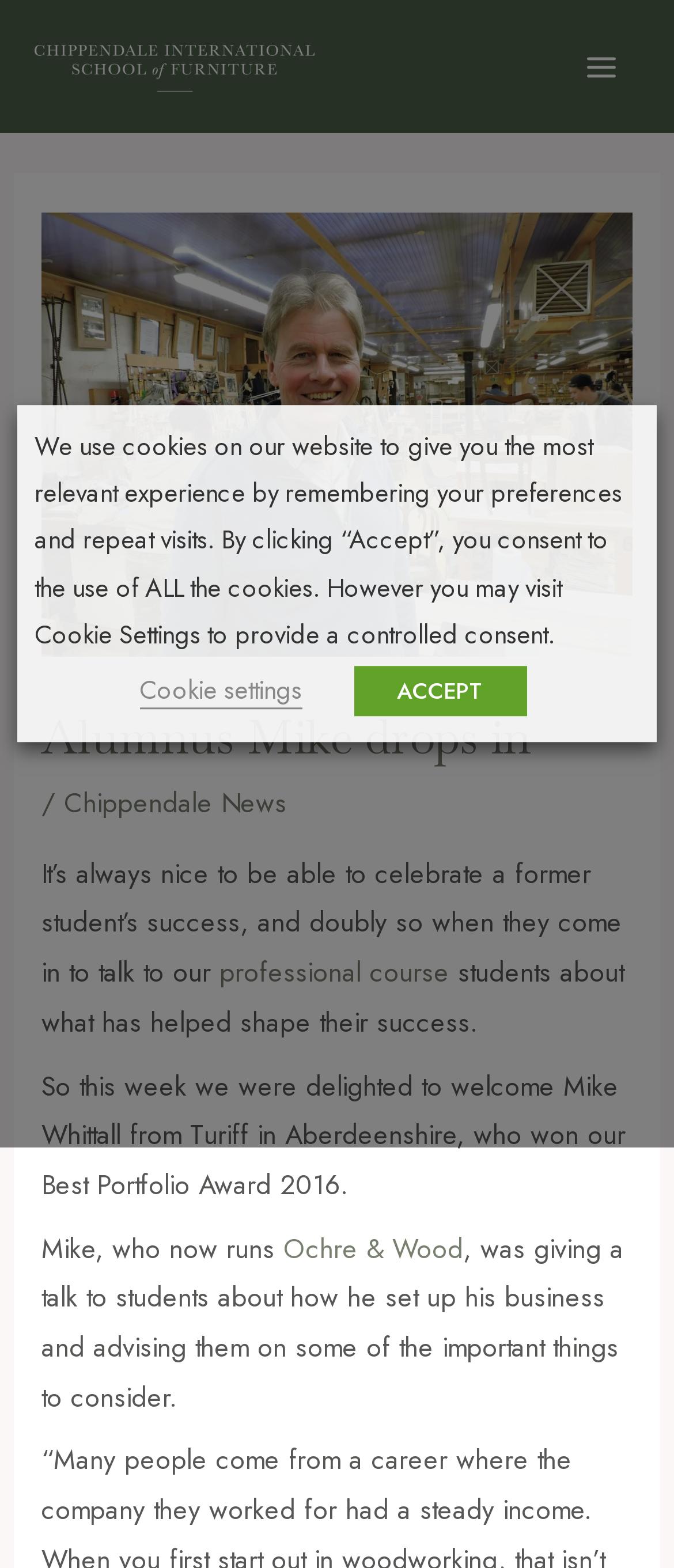Where is Turiff located?
Kindly answer the question with as much detail as you can.

The answer can be found in the text 'So this week we were delighted to welcome Mike Whittall from Turiff in Aberdeenshire, who won our Best Portfolio Award 2016.' which indicates that Turiff is located in Aberdeenshire.